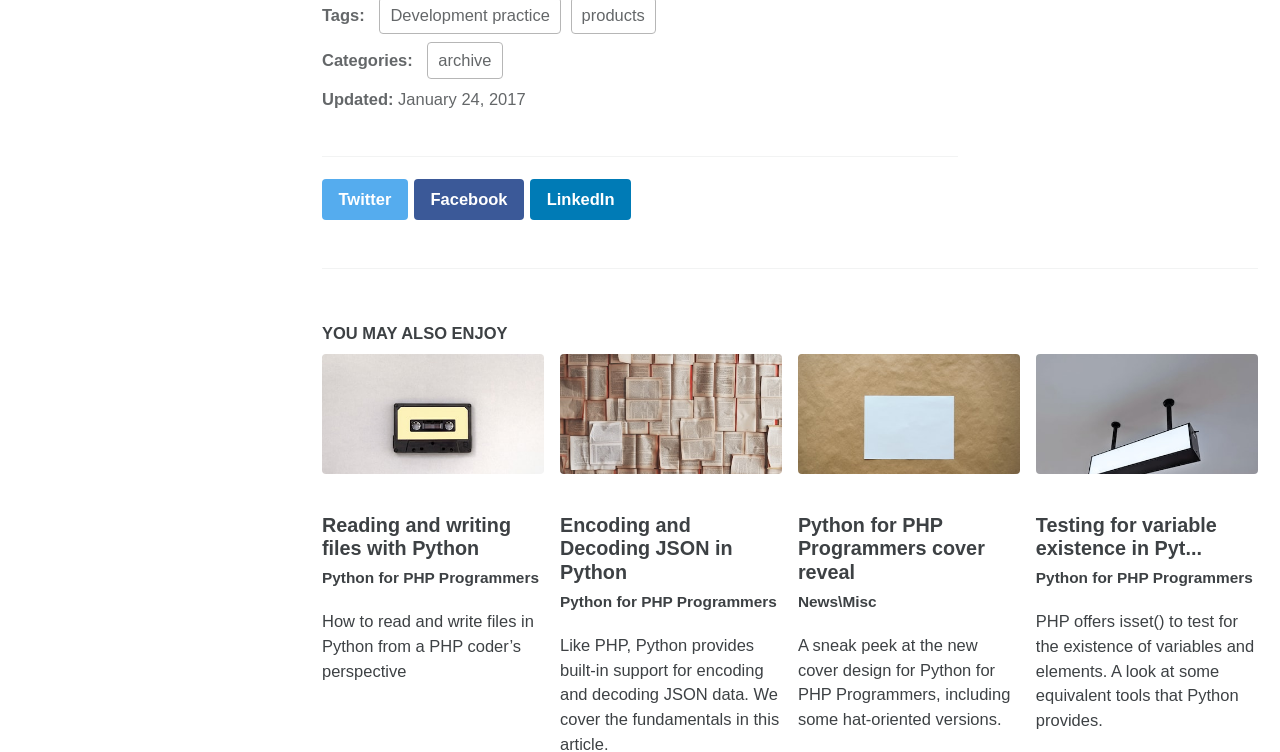Locate the bounding box of the UI element based on this description: "About us / Contact". Provide four float numbers between 0 and 1 as [left, top, right, bottom].

None